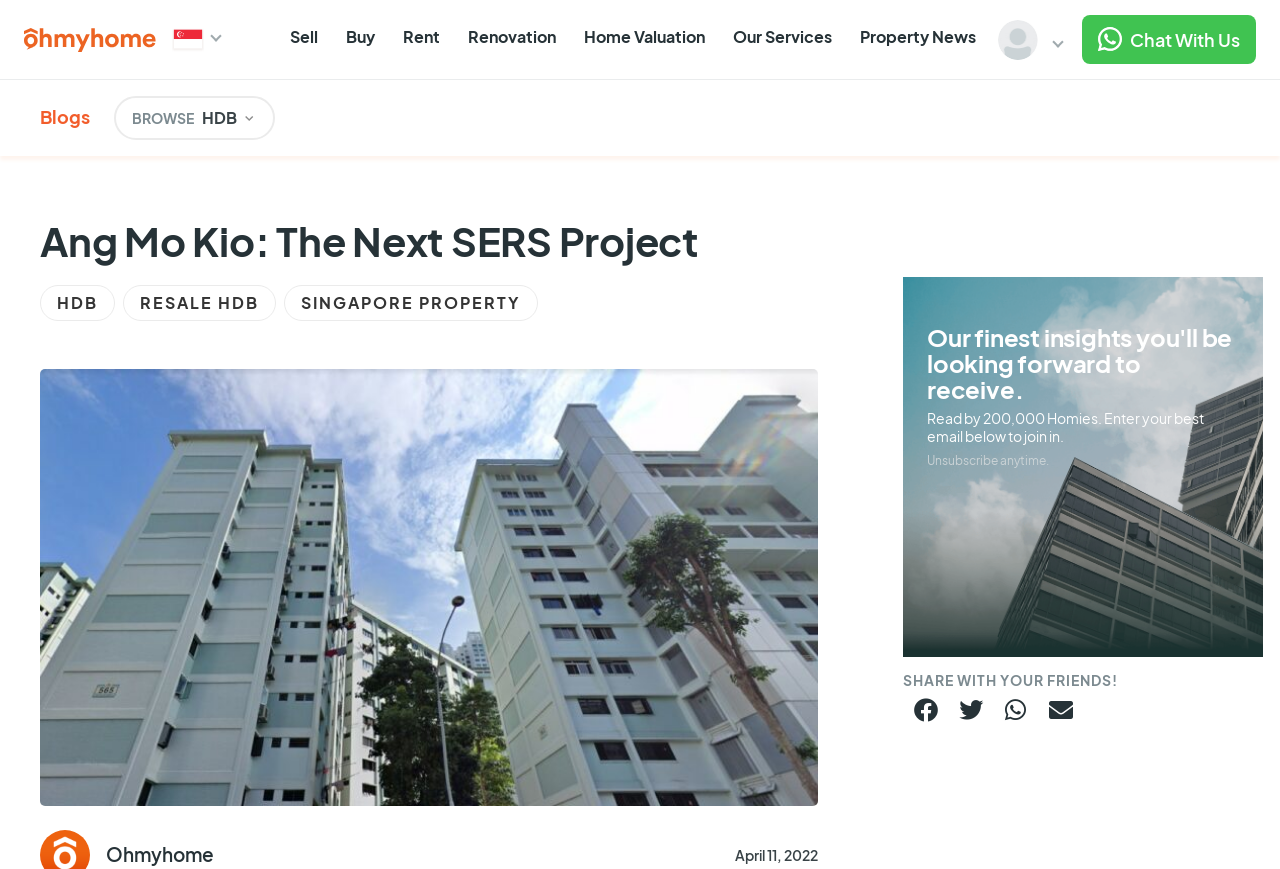Provide a thorough description of the webpage you see.

The webpage is about the Ang Mo Kio HDB blocks chosen for SERS (Selective En Bloc Redevelopment Scheme) and its potential financial implications. At the top, there is a header section with a logo image on the left and several links to different sections of the website, including "Sell", "Buy", "Rent", and "Renovation". 

Below the header, there is a section with a heading "Ang Mo Kio: The Next SERS Project" and three links to related topics: "HDB", "RESALE HDB", and "SINGAPORE PROPERTY". 

On the top right, there is a guest login avatar image and a link to "Chat With Us". 

On the left side, there is a section with a heading "Blogs" and a link to browse HDB-related content. 

The main content of the webpage is divided into sections. The first section has a heading "Ohmyhome" with a time stamp "April 11, 2022" below it. 

The next section has a heading with an invitation to receive insights via email, followed by a section with a heading "SHARE WITH YOUR FRIENDS!" and four buttons to share the content on different social media platforms.